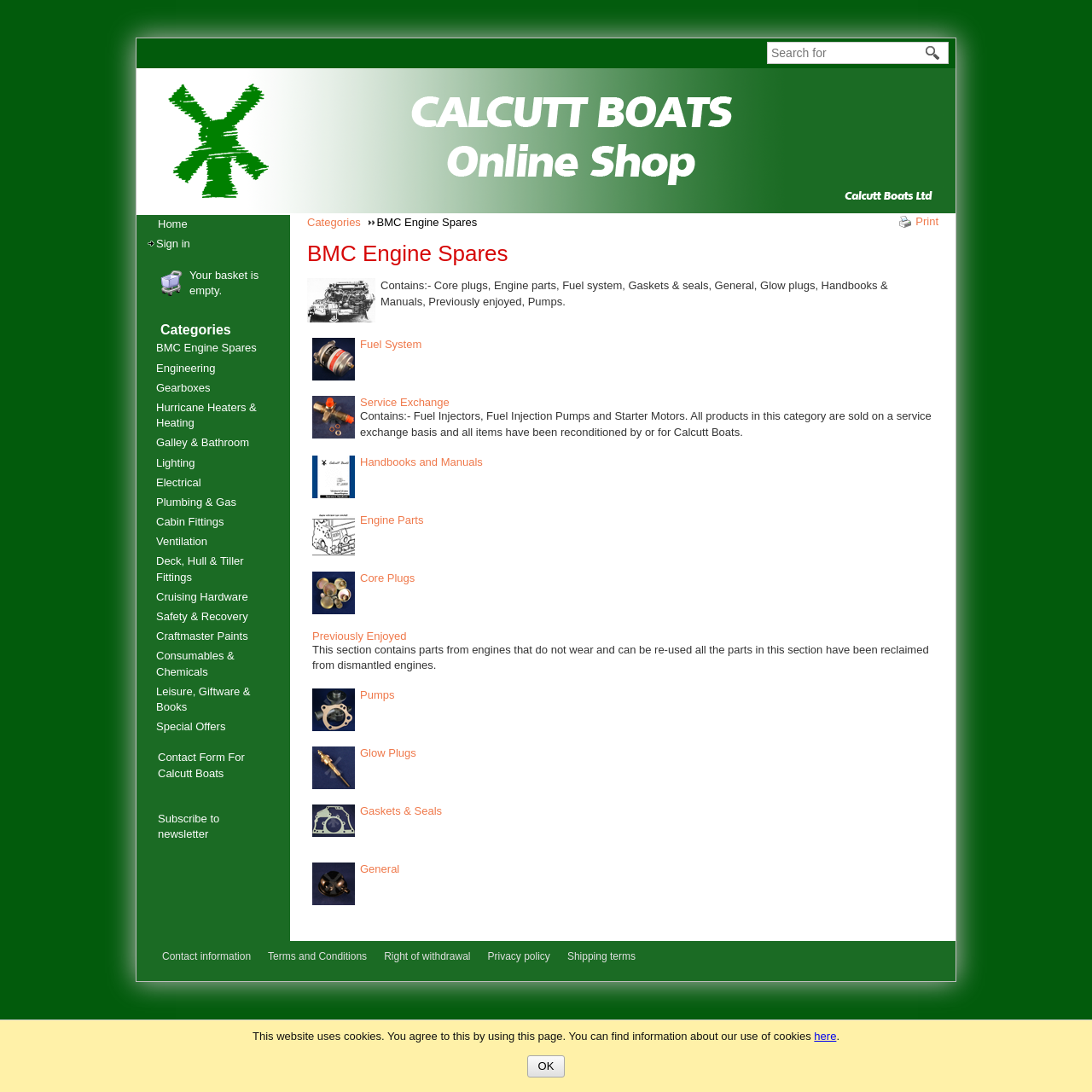Please identify the coordinates of the bounding box that should be clicked to fulfill this instruction: "Go to Contact Form For Calcutt Boats".

[0.145, 0.688, 0.224, 0.714]